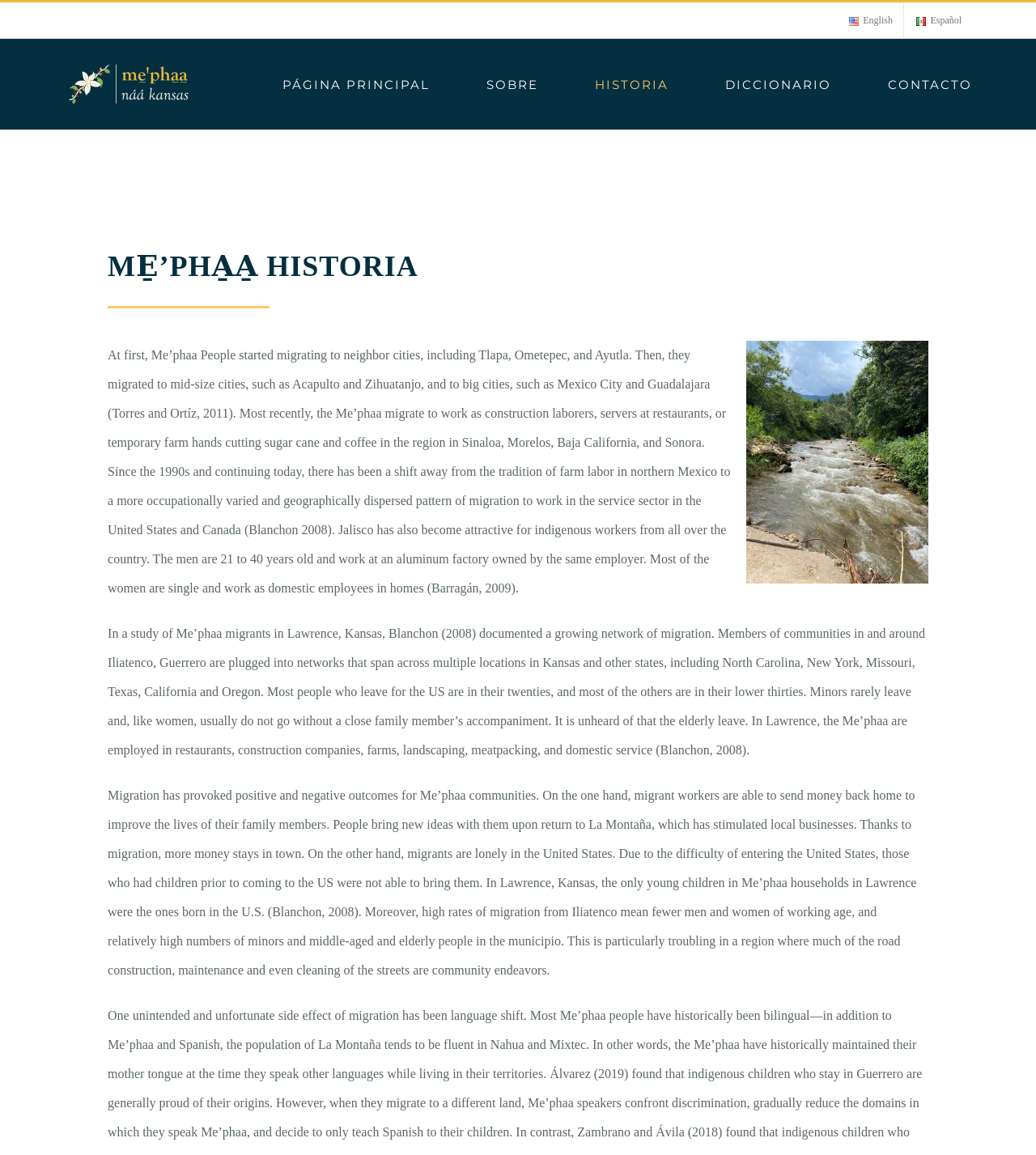Determine the bounding box of the UI element mentioned here: "PÁGINA PRINCIPAL". The coordinates must be in the format [left, top, right, bottom] with values ranging from 0 to 1.

[0.273, 0.034, 0.415, 0.112]